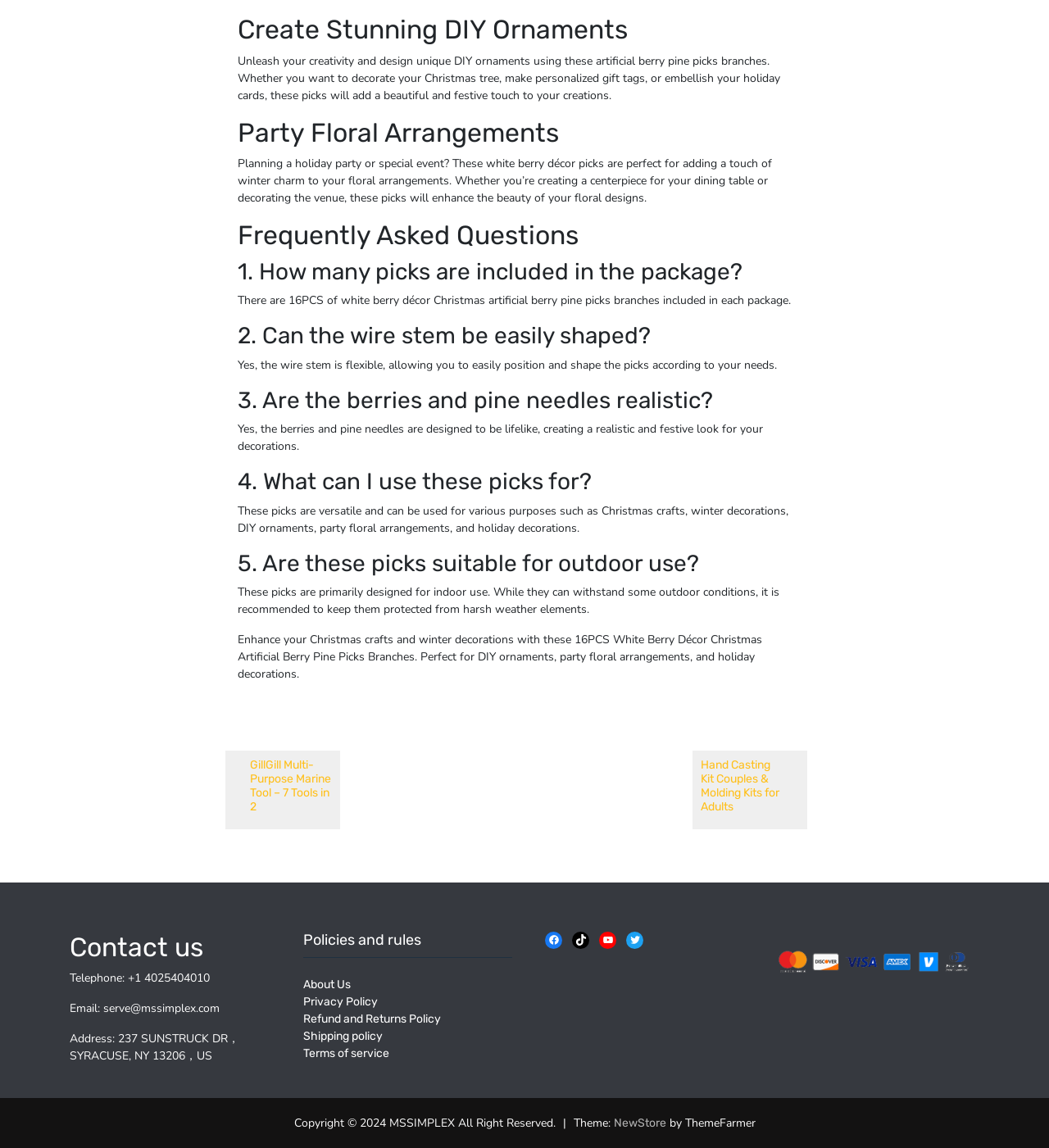Determine the bounding box coordinates of the region I should click to achieve the following instruction: "Click the 'Previous' button". Ensure the bounding box coordinates are four float numbers between 0 and 1, i.e., [left, top, right, bottom].

None